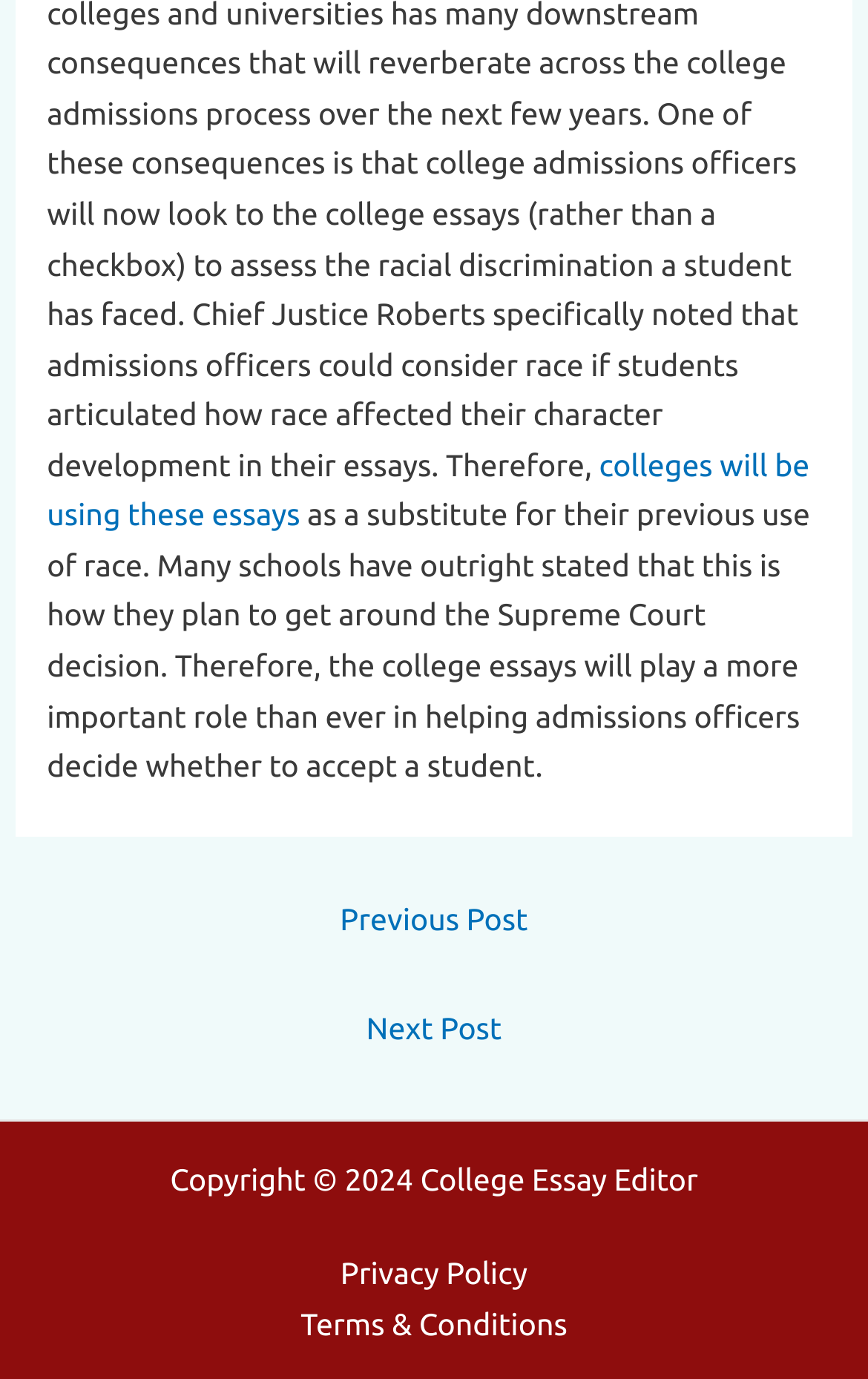Please provide a comprehensive response to the question below by analyzing the image: 
What is the purpose of the college essays?

According to the StaticText element, 'colleges will be using these essays as a substitute for their previous use of race.' This implies that the college essays will be used as a replacement for considering race in the admissions process.